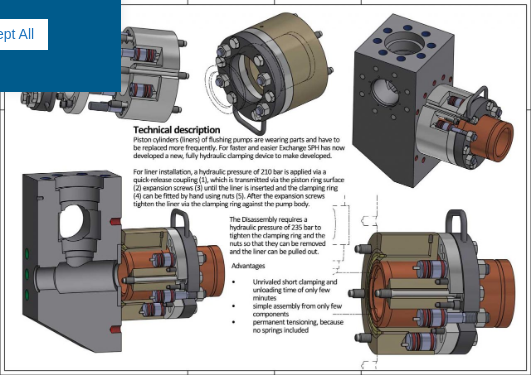Give a thorough caption of the image, focusing on all visible elements.

The image showcases a detailed technical illustration of a liner tensioning device used in flushing pumps. It includes multiple views of the apparatus, highlighting its construction and functionality. The diagram emphasizes key components, such as the piston cylinders (liners), which are critical and often wear parts that require frequent replacement. 

The accompanying technical description explains the installation process, demonstrating how a hydraulic pressure of 210 bar is applied. Additionally, it describes the unique clamping mechanism that allows for both quick installation and reliable operation, highlighting advantages such as the absence of springs, which contributes to a more durable and fatigue-resistant system. 

This innovative design is aimed at enhancing operational efficiency while simplifying maintenance and assembly of the device, catering specifically to technical and engineering professionals in the field.